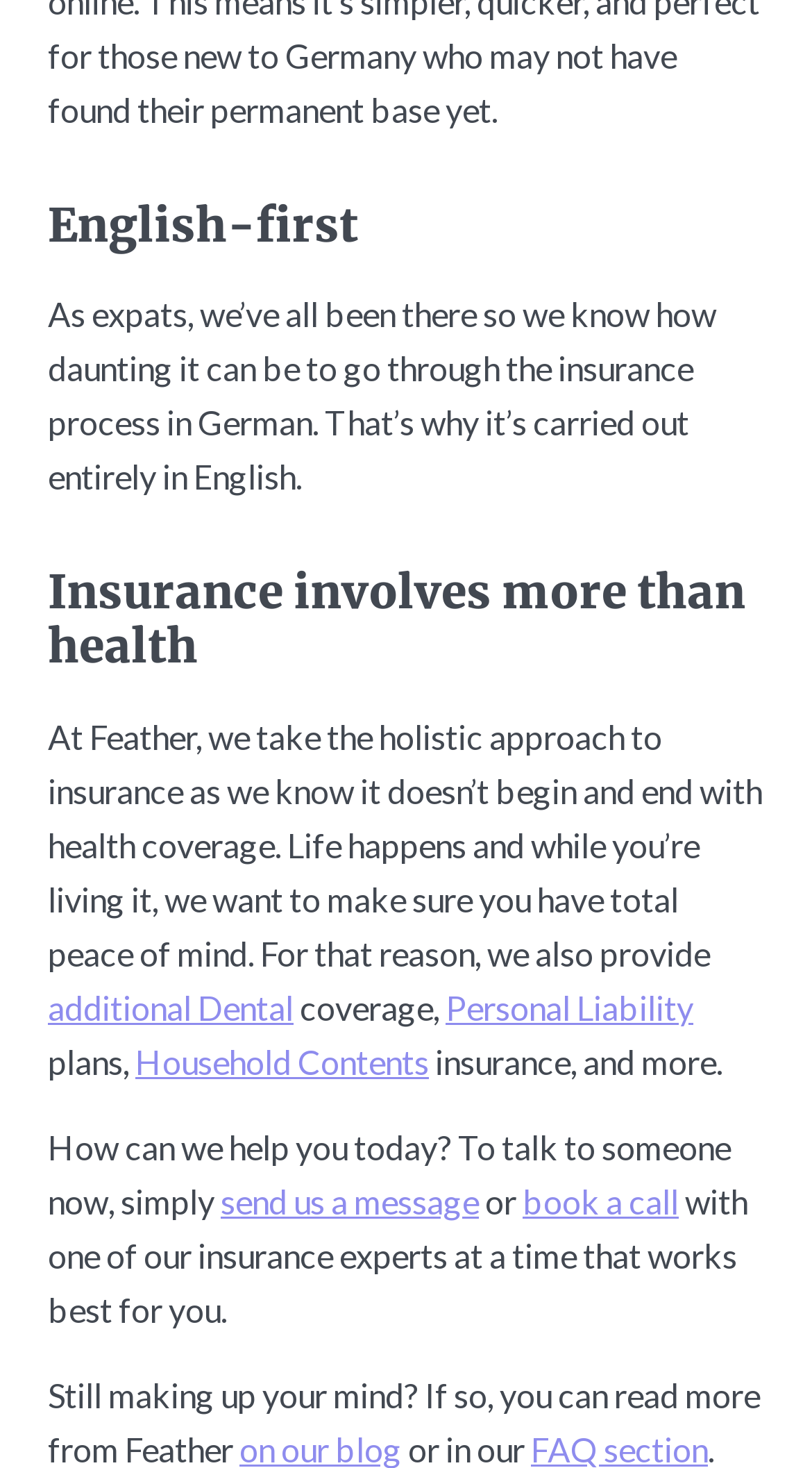Using the elements shown in the image, answer the question comprehensively: What additional resources are available on Feather?

In addition to the main webpage content, Feather provides two additional resources for users: a blog and an FAQ section. These resources are mentioned at the bottom of the webpage and can be accessed by clicking on the respective links.